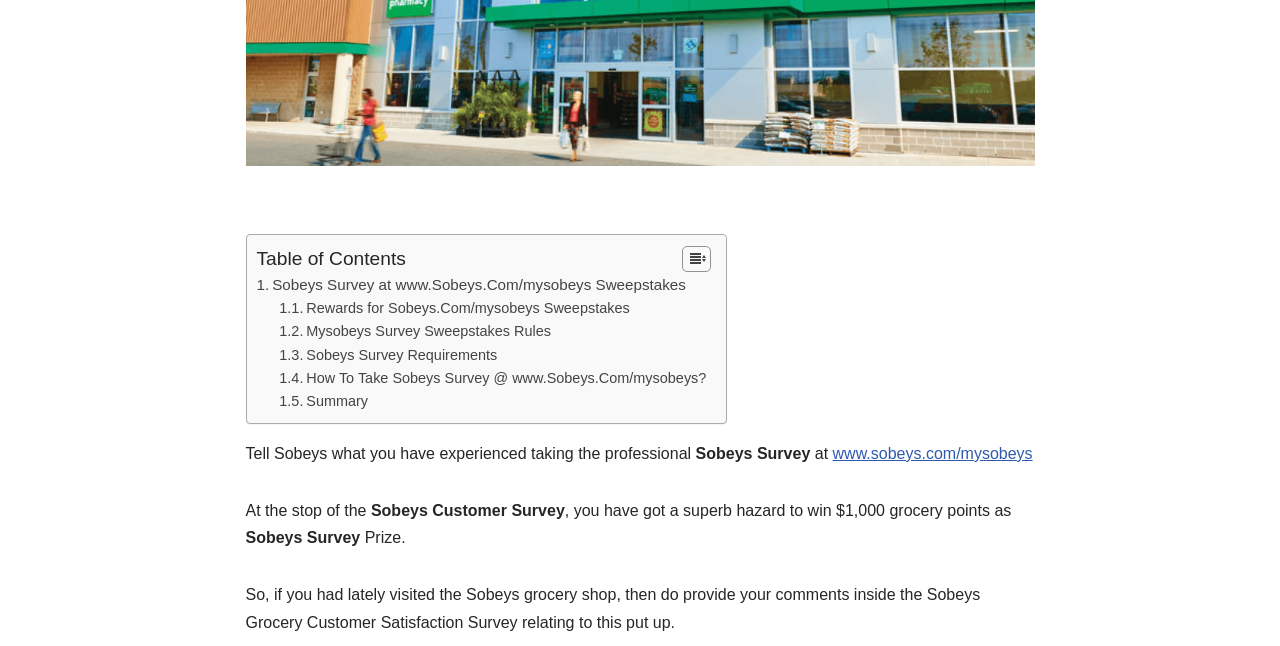Determine the bounding box coordinates for the UI element with the following description: "aria-label="Table of Content"". The coordinates should be four float numbers between 0 and 1, represented as [left, top, right, bottom].

[0.521, 0.379, 0.552, 0.422]